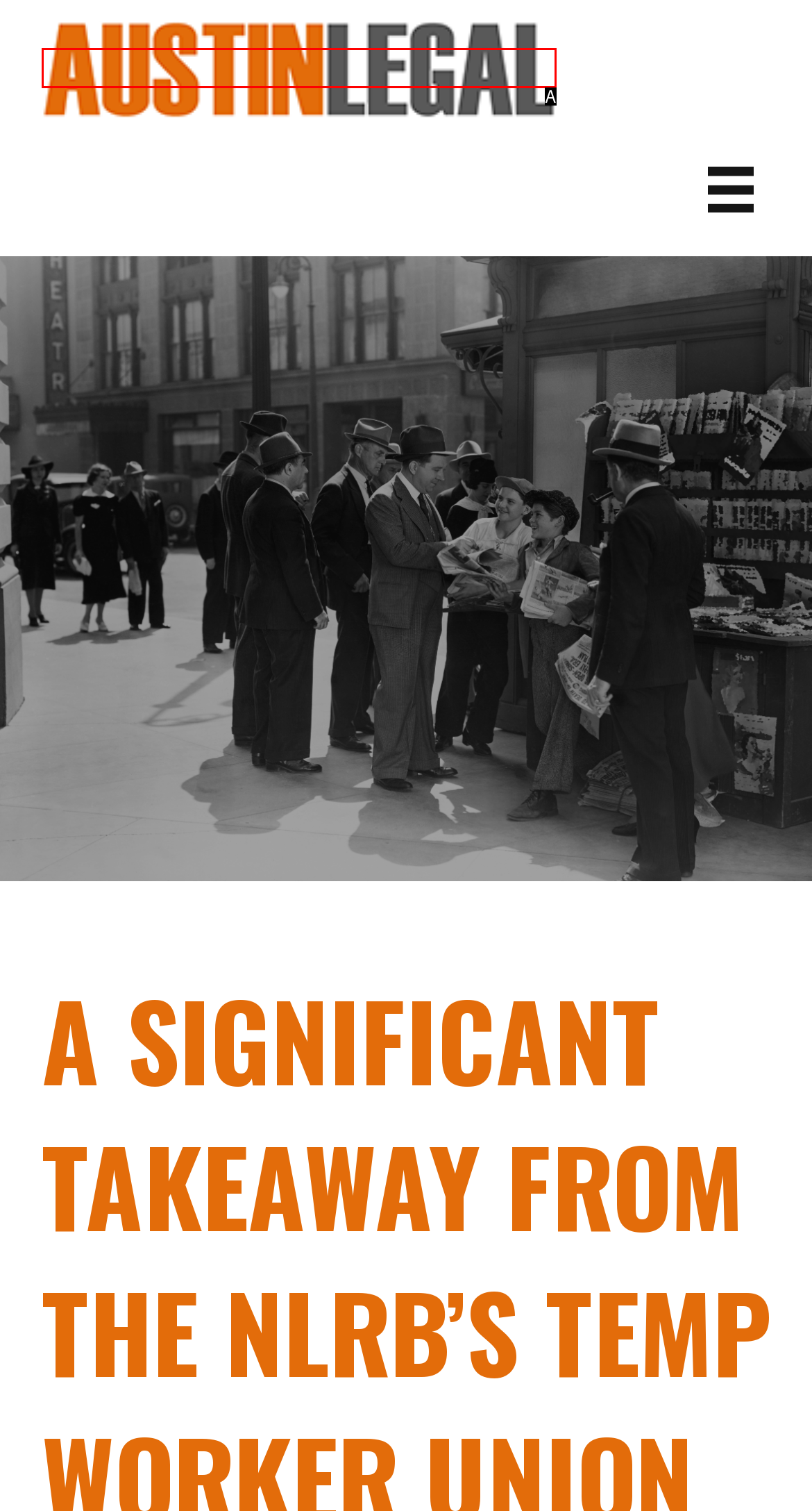With the provided description: alt="austin-legal-logo-crop" title="austin-legal-logo-crop", select the most suitable HTML element. Respond with the letter of the selected option.

A